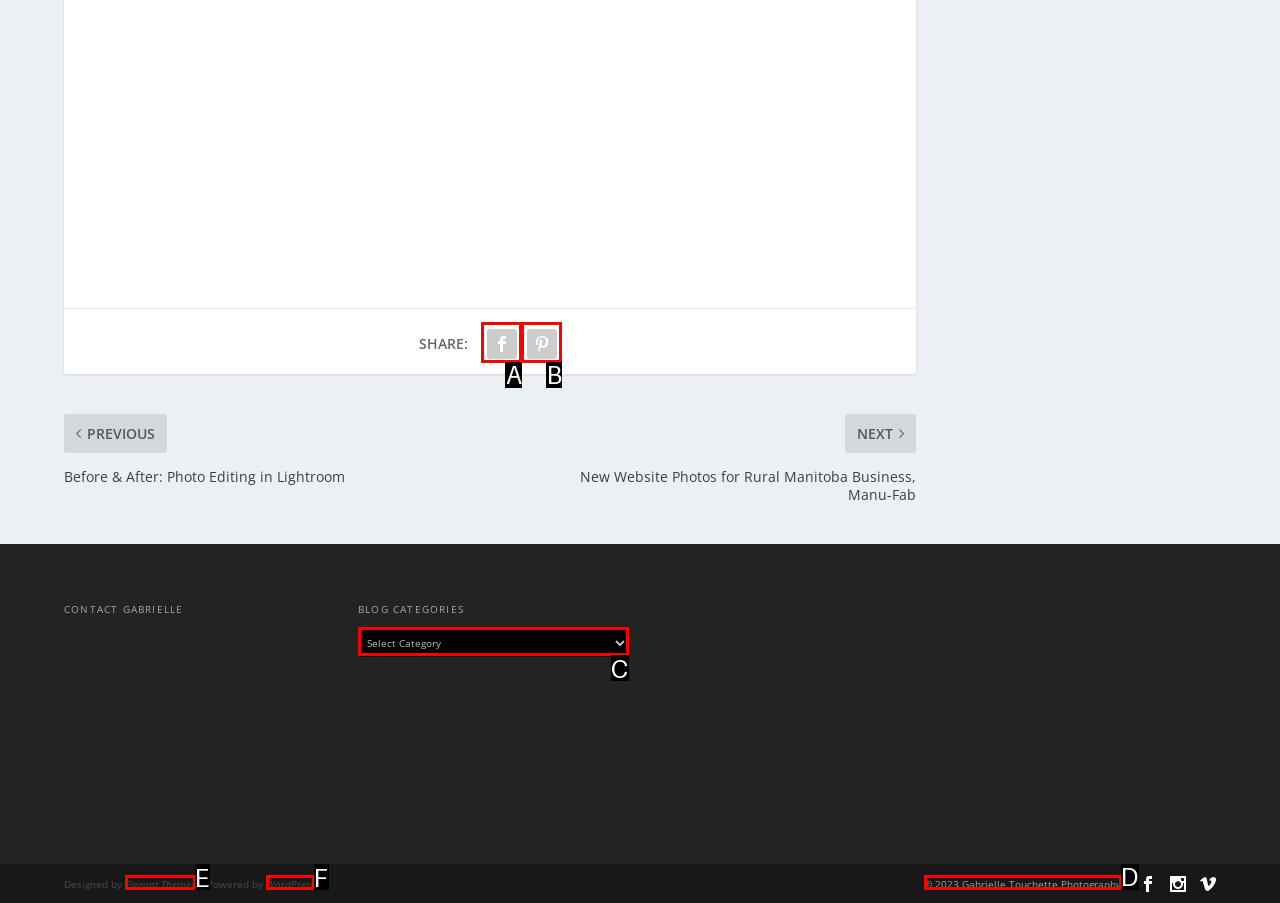Based on the description: WordPress, select the HTML element that best fits. Reply with the letter of the correct choice from the options given.

F